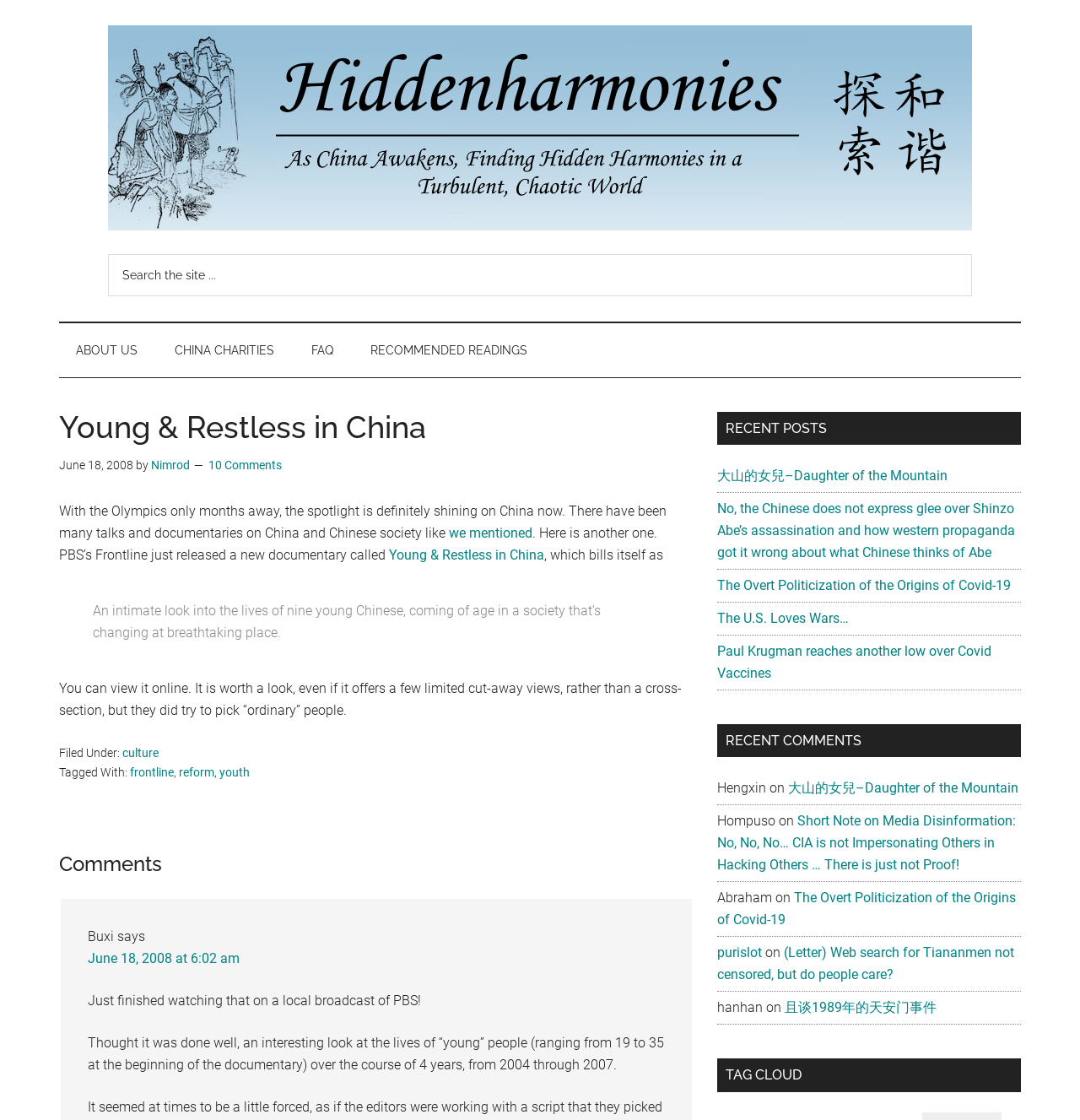Find the bounding box coordinates for the HTML element specified by: "The U.S. Loves Wars…".

[0.664, 0.545, 0.786, 0.559]